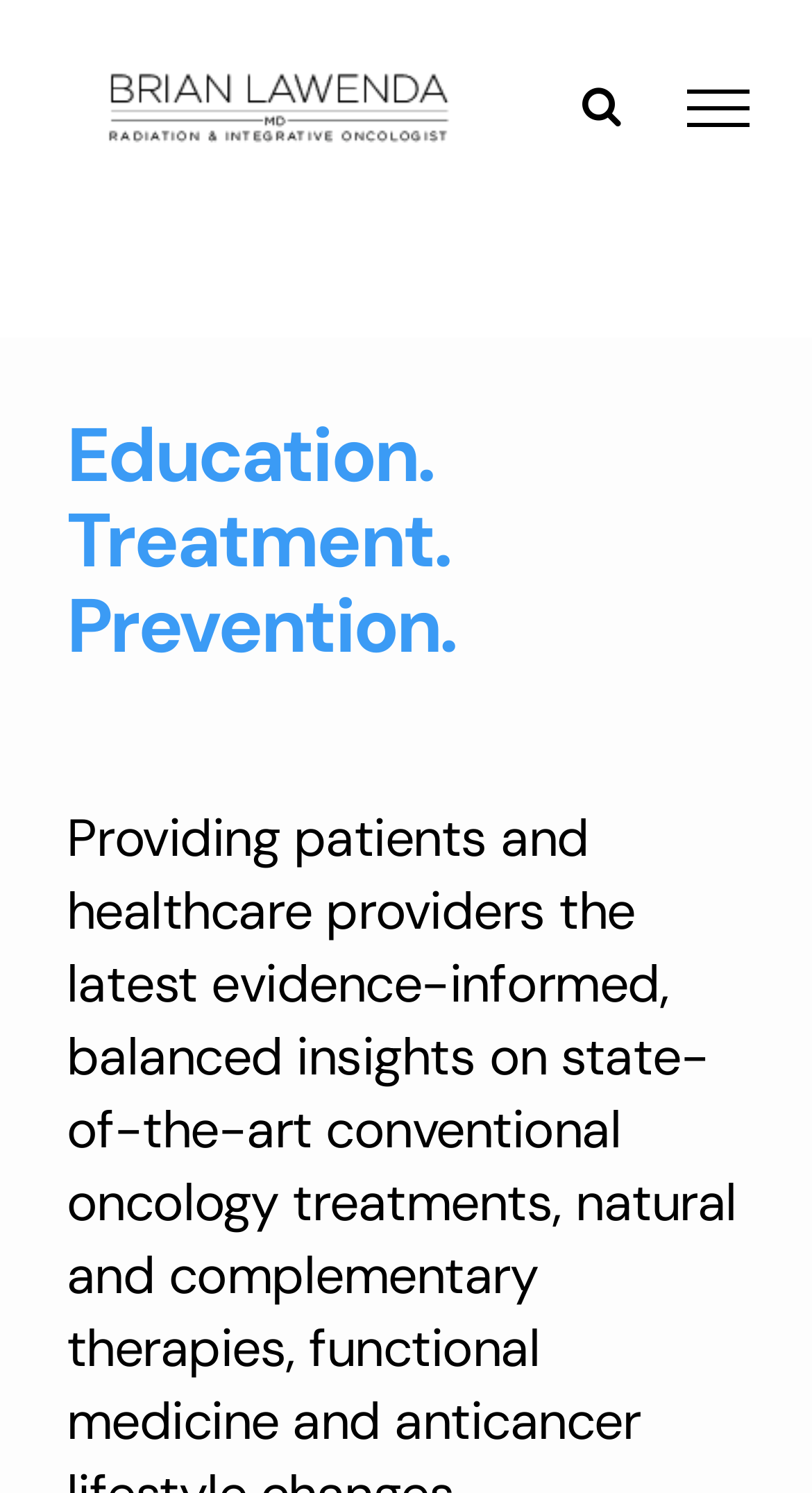Using the provided description: "aria-label="Toggle Search"", find the bounding box coordinates of the corresponding UI element. The output should be four float numbers between 0 and 1, in the format [left, top, right, bottom].

[0.717, 0.057, 0.765, 0.085]